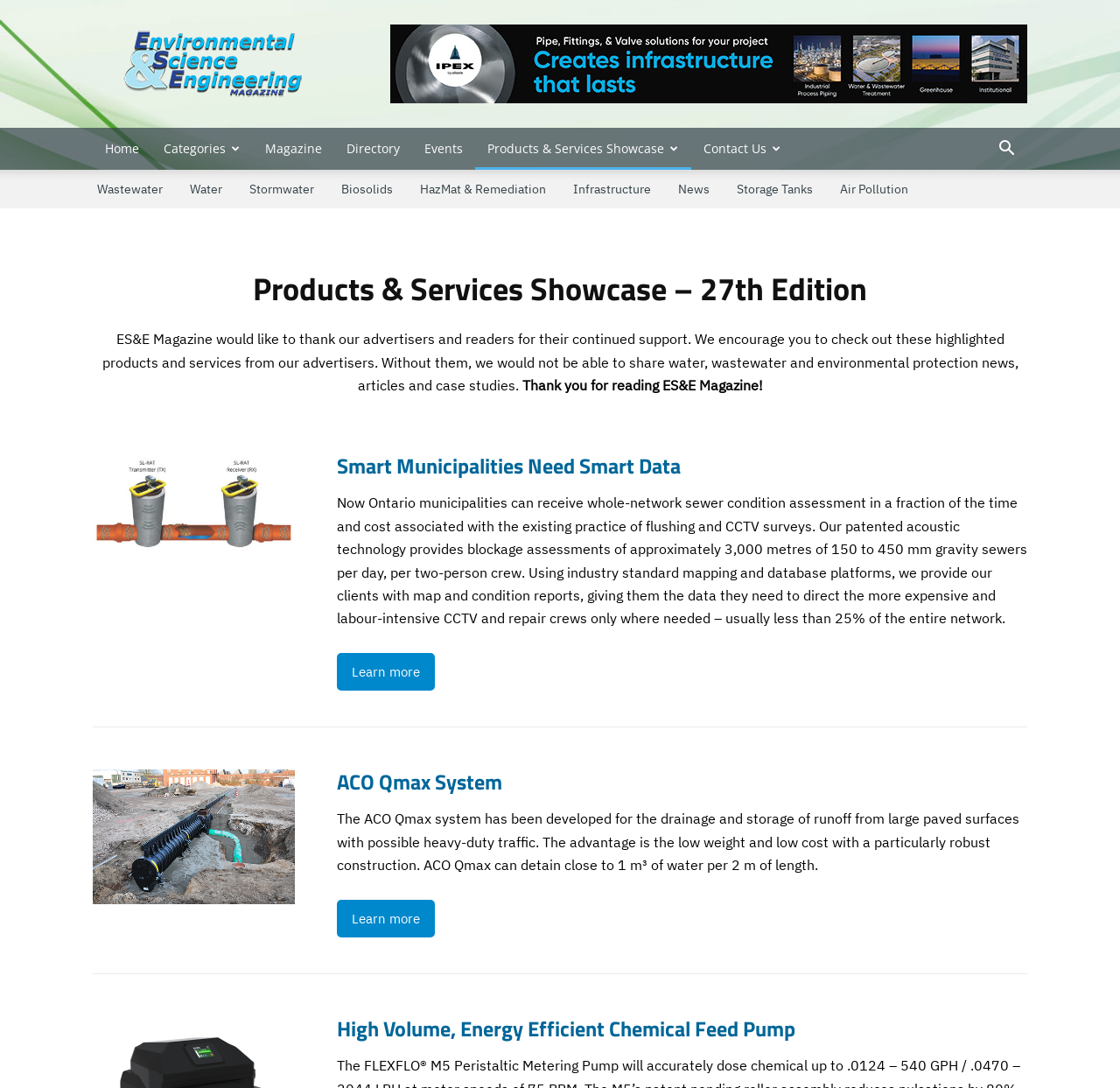Provide a brief response in the form of a single word or phrase:
What is the benefit of using the acoustic technology?

Directing CCTV and repair crews only where needed